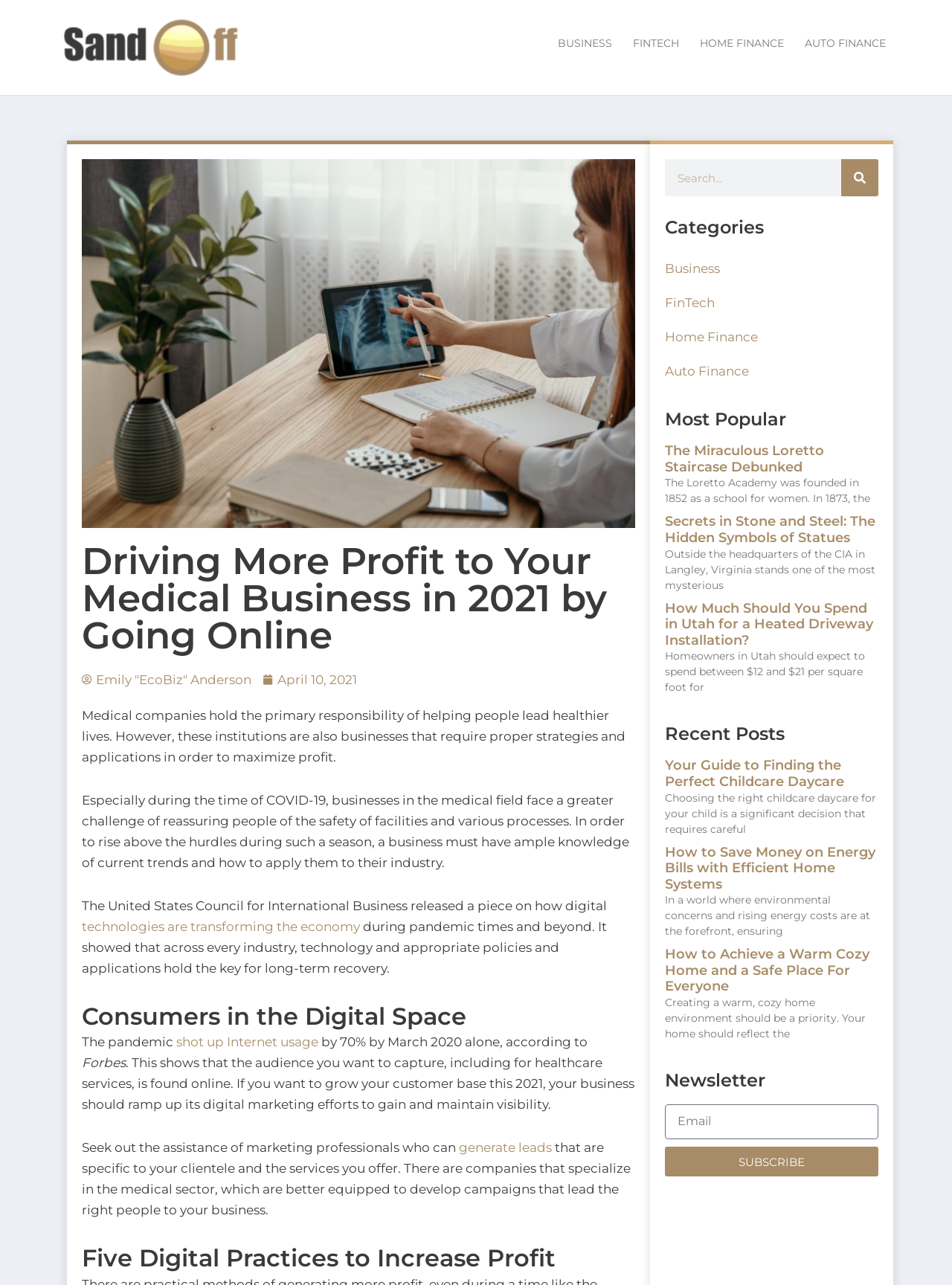Give a short answer using one word or phrase for the question:
What is the function of the 'SUBSCRIBE' button?

To subscribe to the newsletter